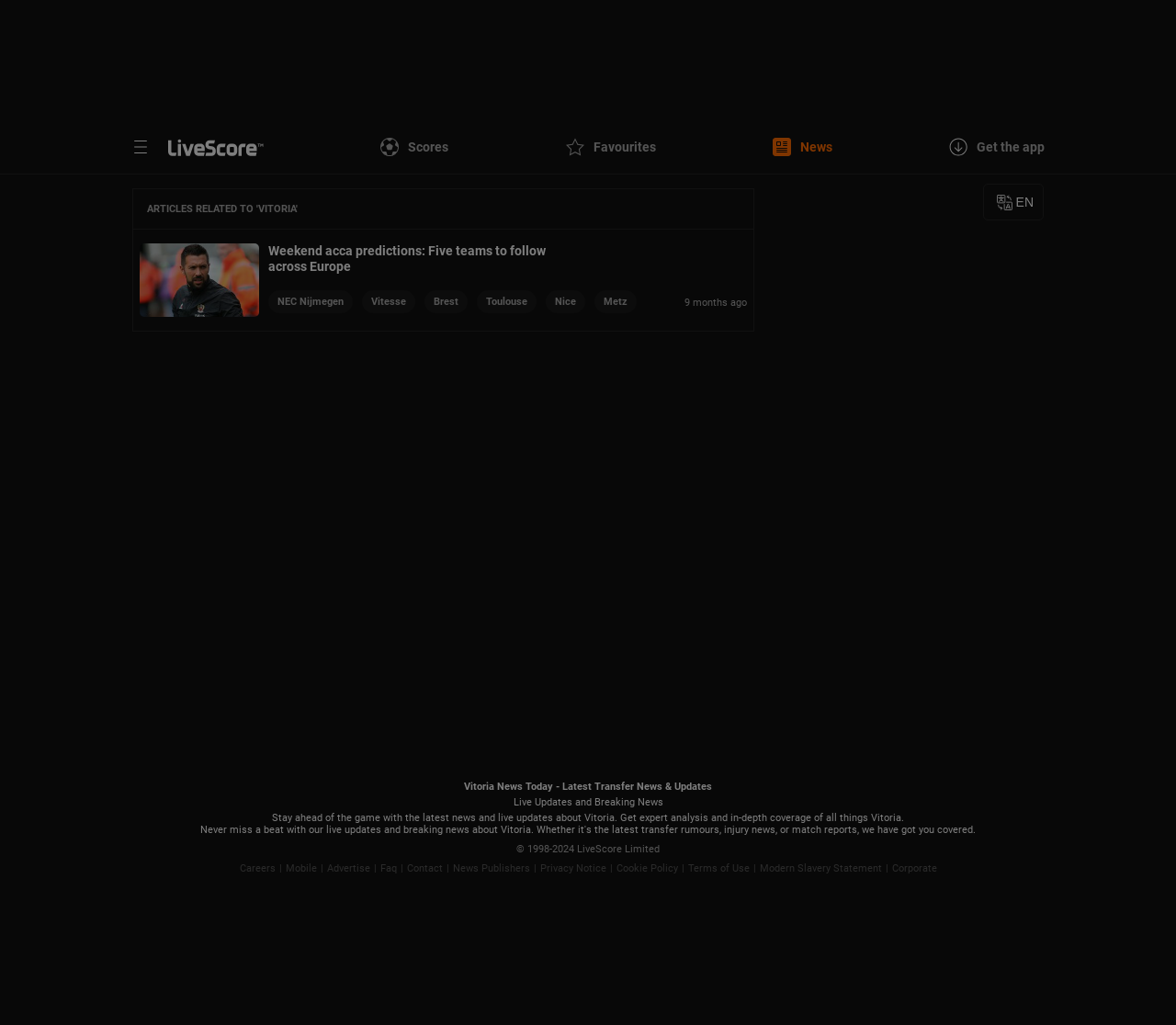Give an in-depth explanation of the webpage layout and content.

The webpage is about Vitoria news and updates, specifically focusing on transfer news and live scores. At the top left corner, there is an "open menu" image, followed by a "livescore" link and image. To the right of these elements, there are links to "Scores", "Favourites", "News", and "Get the app", each accompanied by an image.

Below these links, there is a heading "ARTICLES RELATED TO 'VITORIA'" followed by several links to news articles, including "Francesco Farioli's Nice have made a bright start to the Ligue 1 Season" and "Weekend acca predictions: Five teams to follow across Europe". These links are accompanied by images and are arranged horizontally.

Further down, there are links to various football teams, including NEC Nijmegen, Vitesse, Brest, and Toulouse, arranged horizontally. Below these links, there is a link to "9 months ago".

On the top right corner, there is a "Locale switcher" button with an image. Below this button, there are two headings: "Vitoria News Today - Latest Transfer News & Updates" and "Live Updates and Breaking News". 

A paragraph of text explains that the webpage provides expert analysis and in-depth coverage of all things Vitoria. At the bottom of the page, there is a copyright notice with the years 1998-2024, followed by the company name "LiveScore Limited". 

Finally, there are links to various pages, including "Careers", "Mobile", "Advertise", "Faq", "Contact", "News Publishers", "Privacy Notice", "Cookie Policy", "Terms of Use", "Modern Slavery Statement", and "Corporate", arranged horizontally at the bottom of the page.